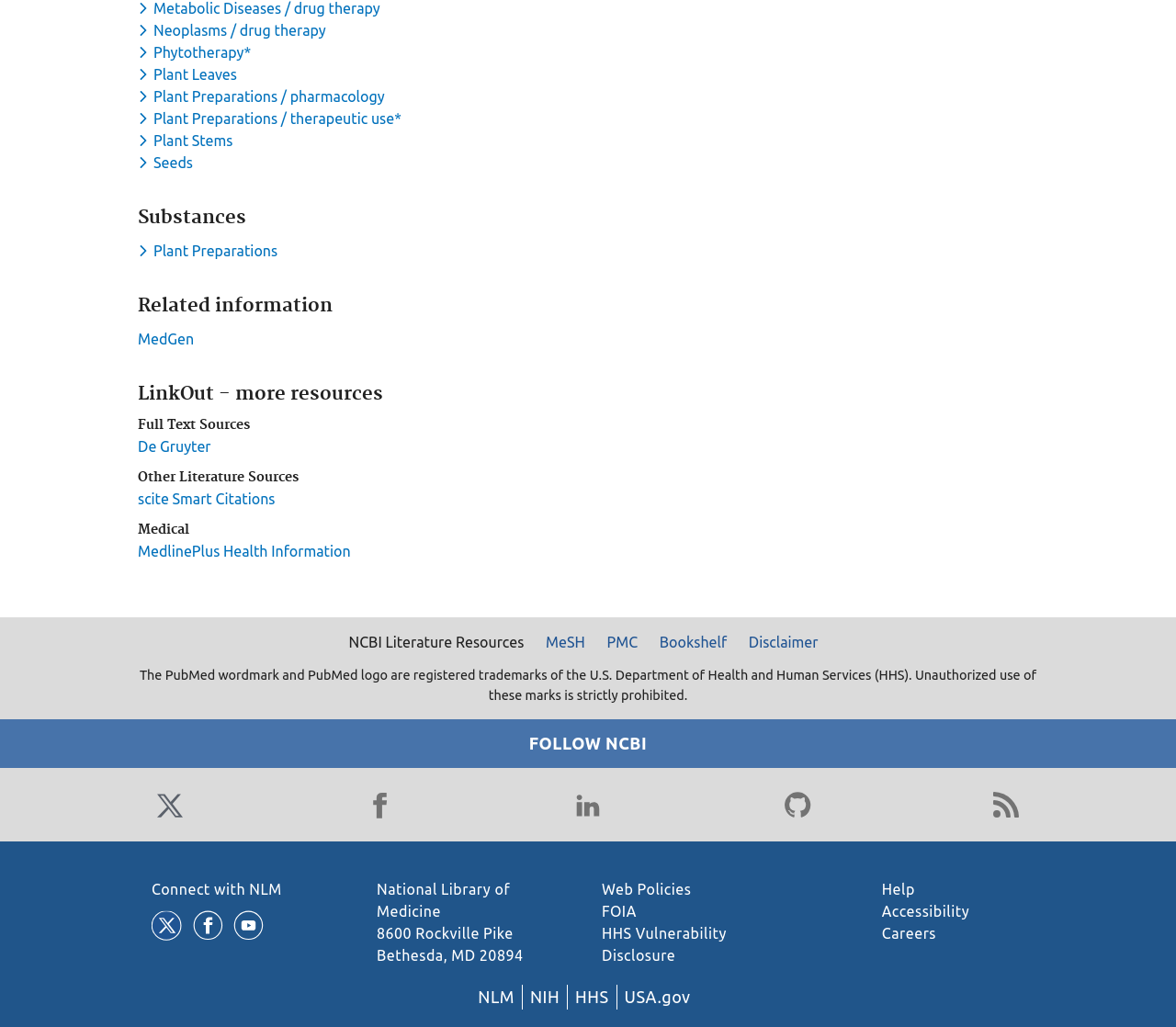Extract the bounding box coordinates for the UI element described as: "scite Smart Citations".

[0.117, 0.477, 0.234, 0.494]